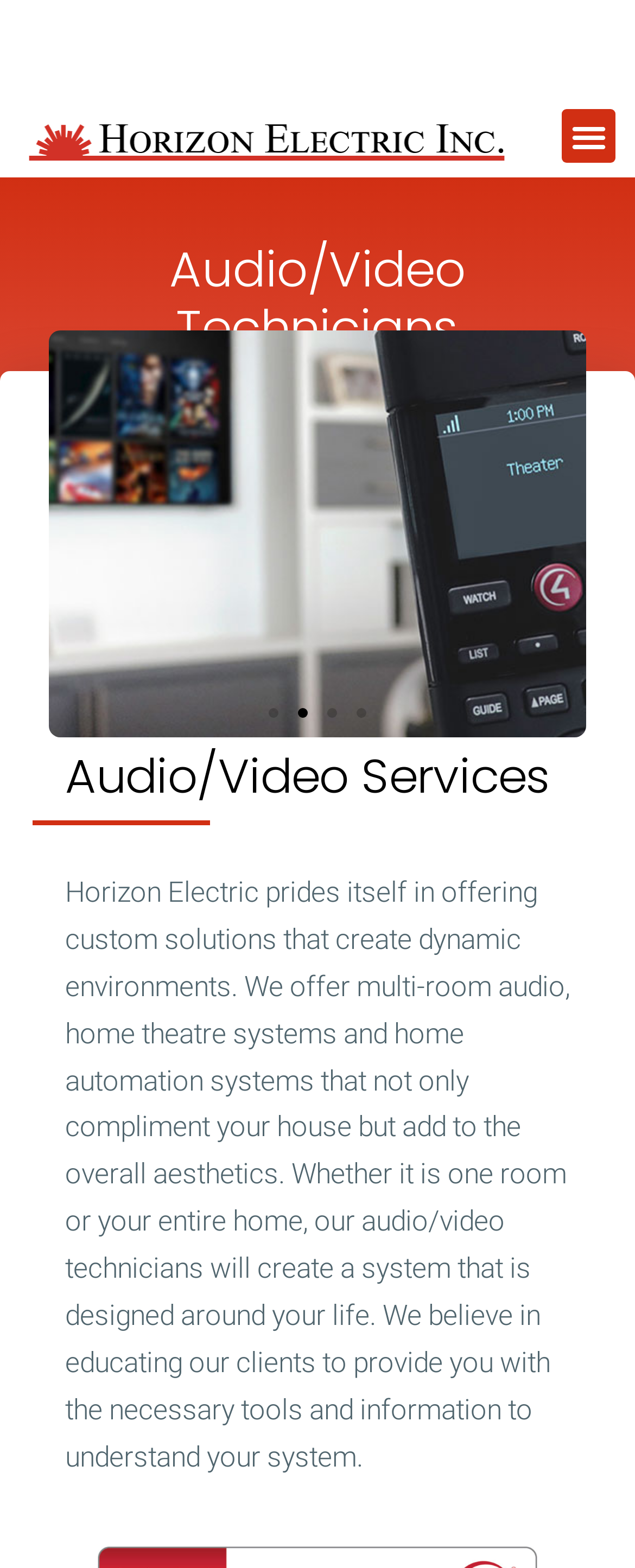Provide a single word or phrase answer to the question: 
What is the role of the audio/video technicians in educating clients?

To provide necessary tools and information